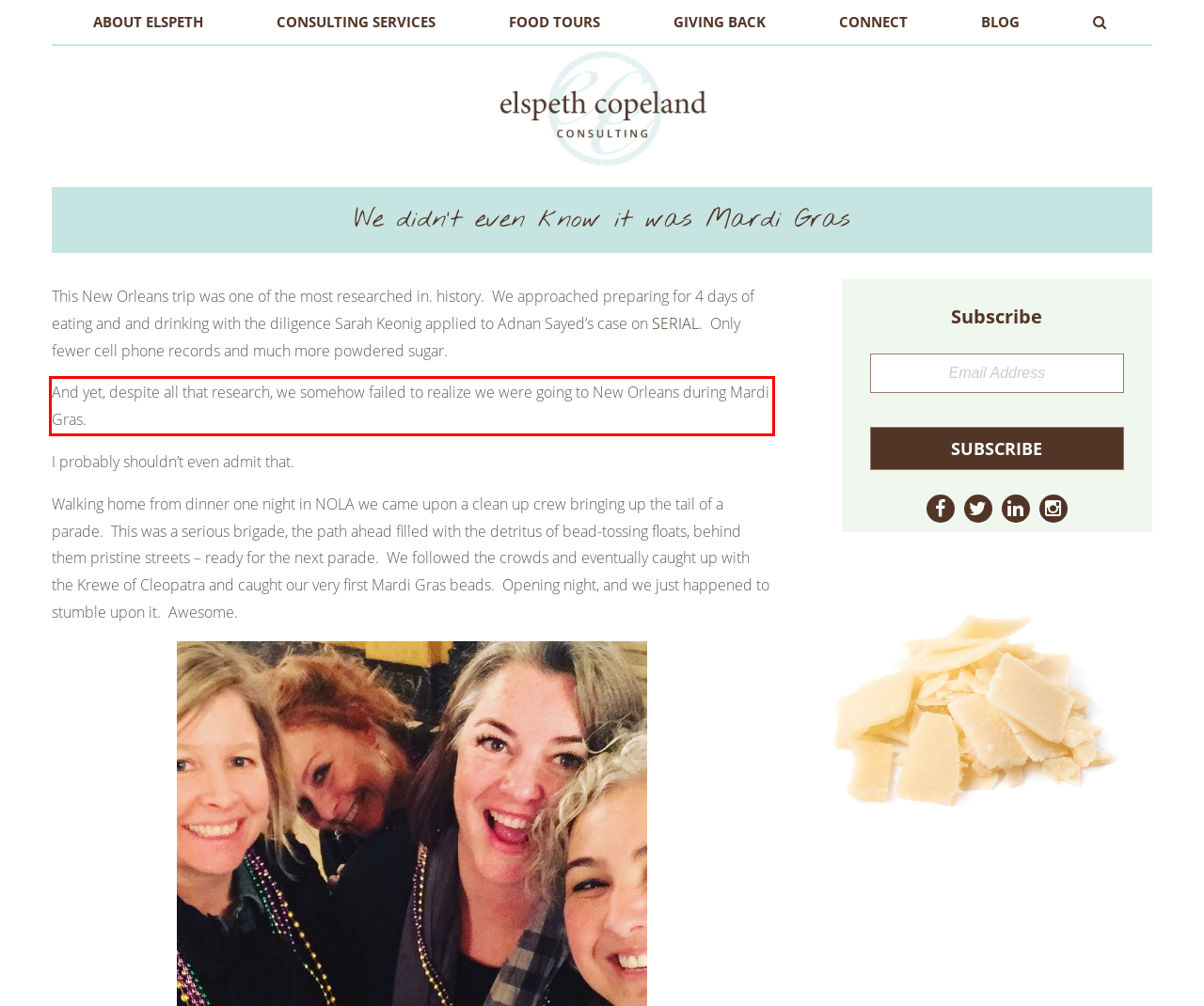In the screenshot of the webpage, find the red bounding box and perform OCR to obtain the text content restricted within this red bounding box.

And yet, despite all that research, we somehow failed to realize we were going to New Orleans during Mardi Gras.